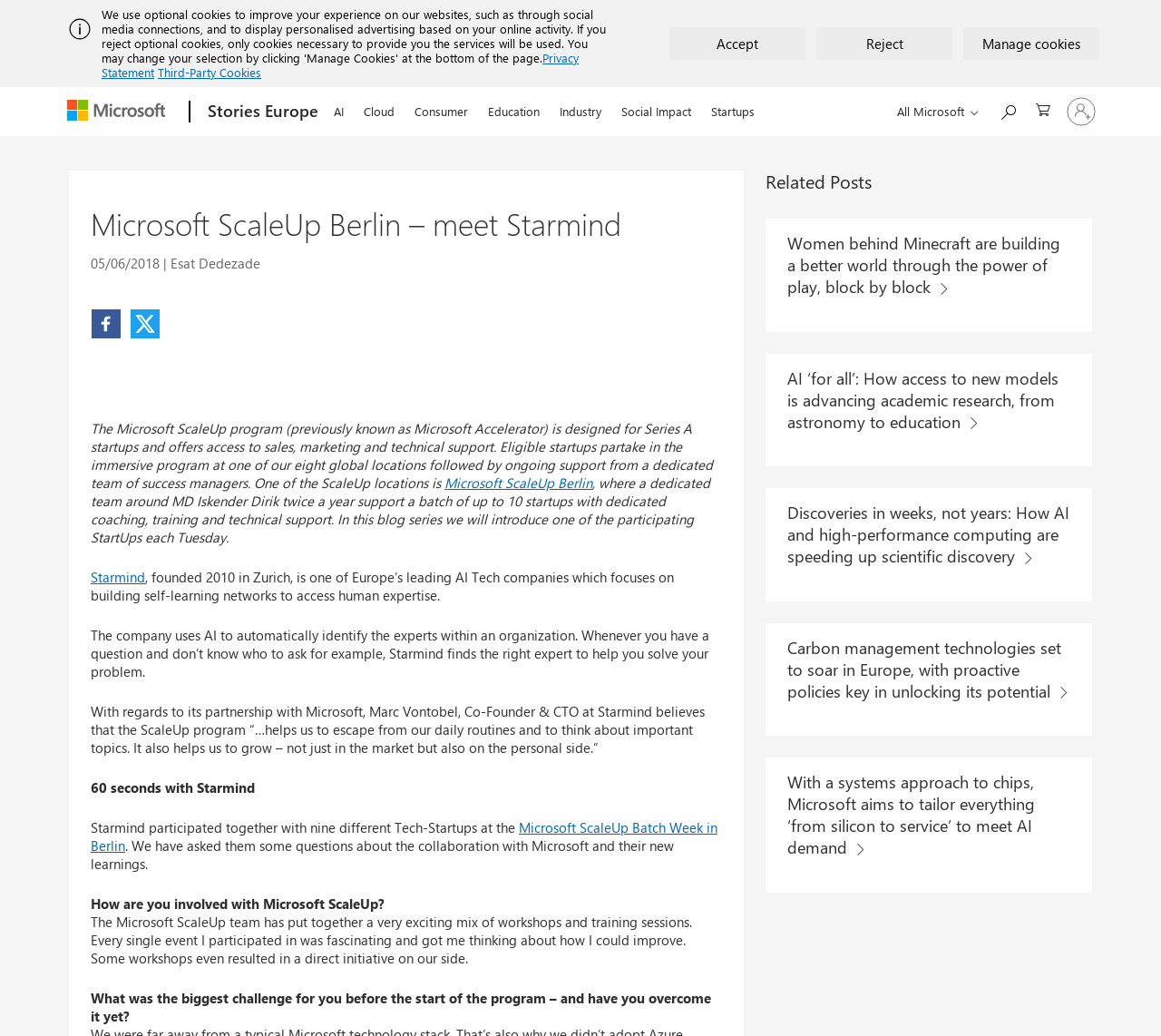Extract the bounding box coordinates for the UI element described by the text: "Sign in to your account". The coordinates should be in the form of [left, top, right, bottom] with values between 0 and 1.

[0.912, 0.087, 0.95, 0.129]